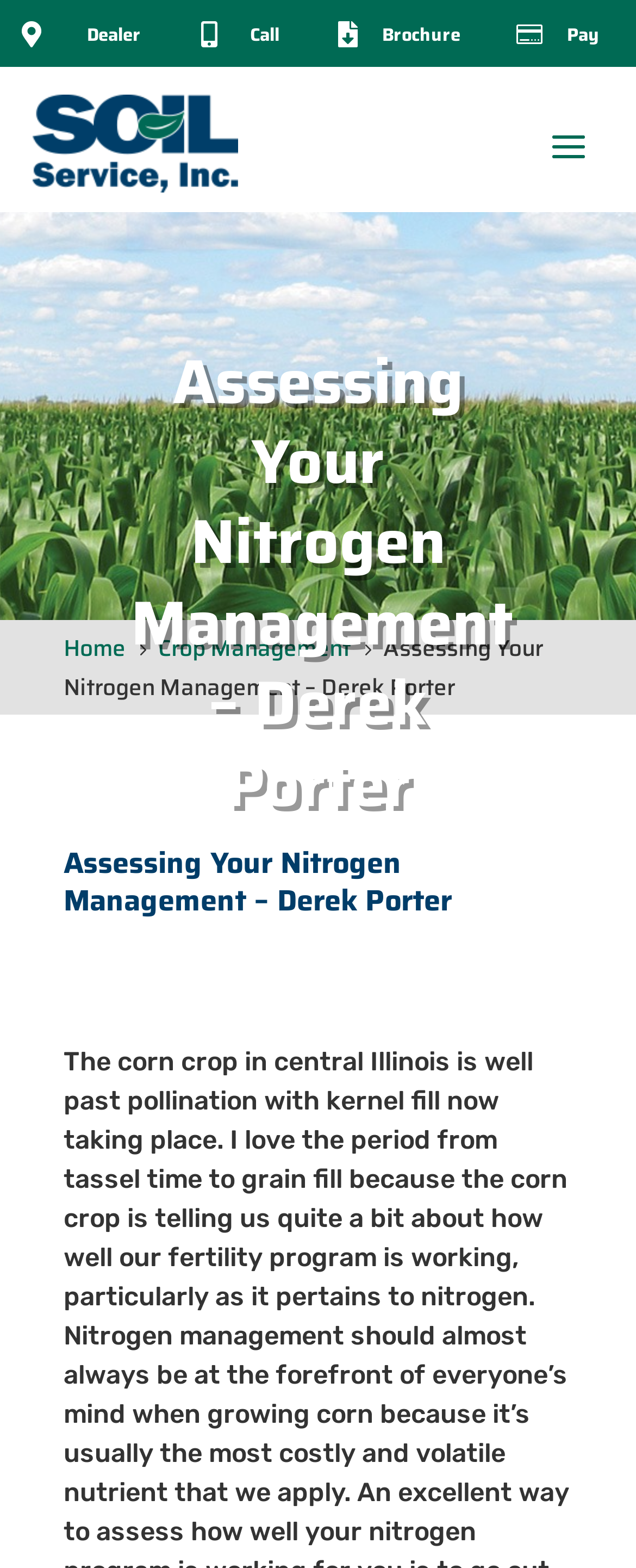Answer the question with a brief word or phrase:
How many icons are there in the top navigation bar?

4